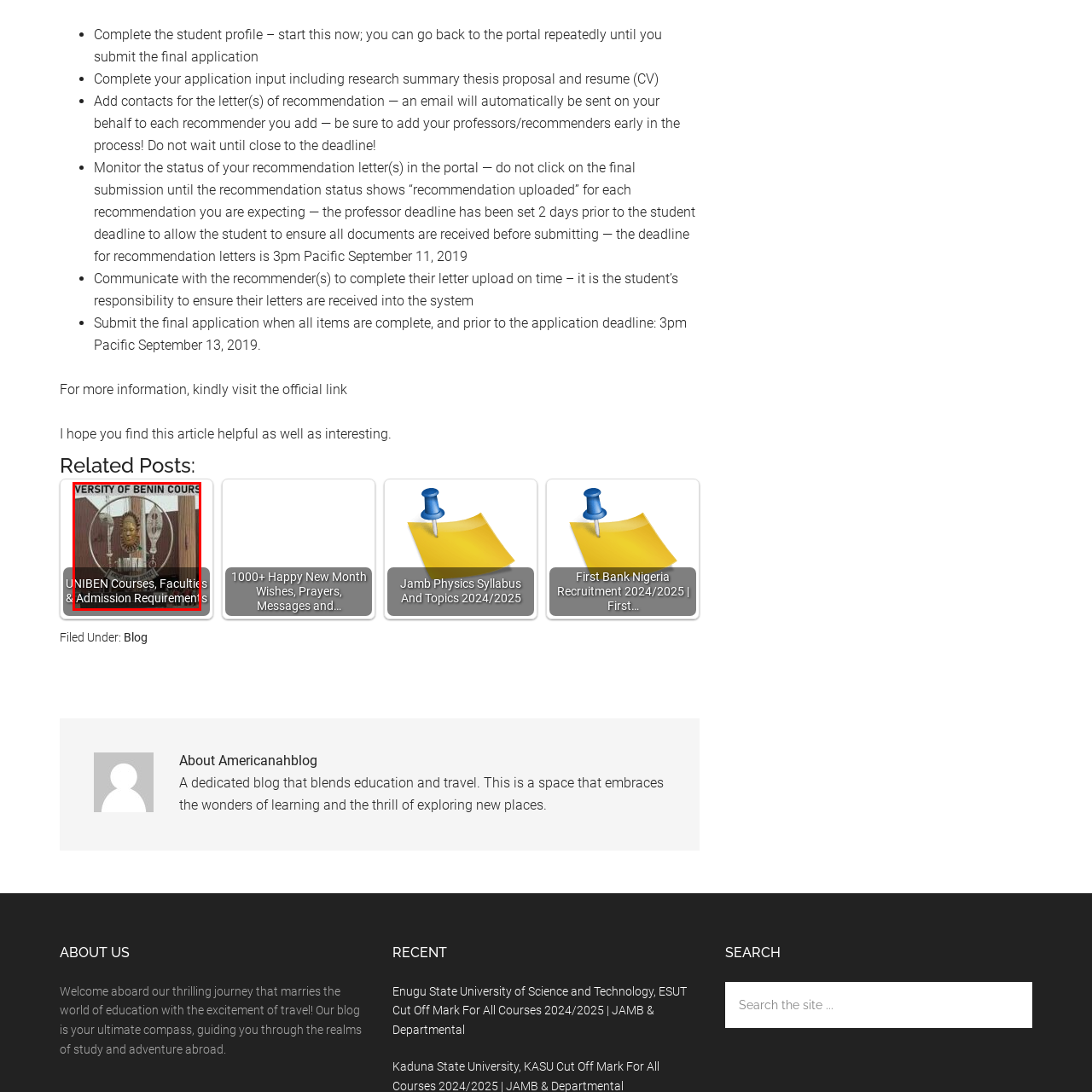What is the backdrop of the image?
Look at the image enclosed by the red bounding box and give a detailed answer using the visual information available in the image.

The image features a straightforward architectural setting as its backdrop, which reinforces the formal nature of the institution.